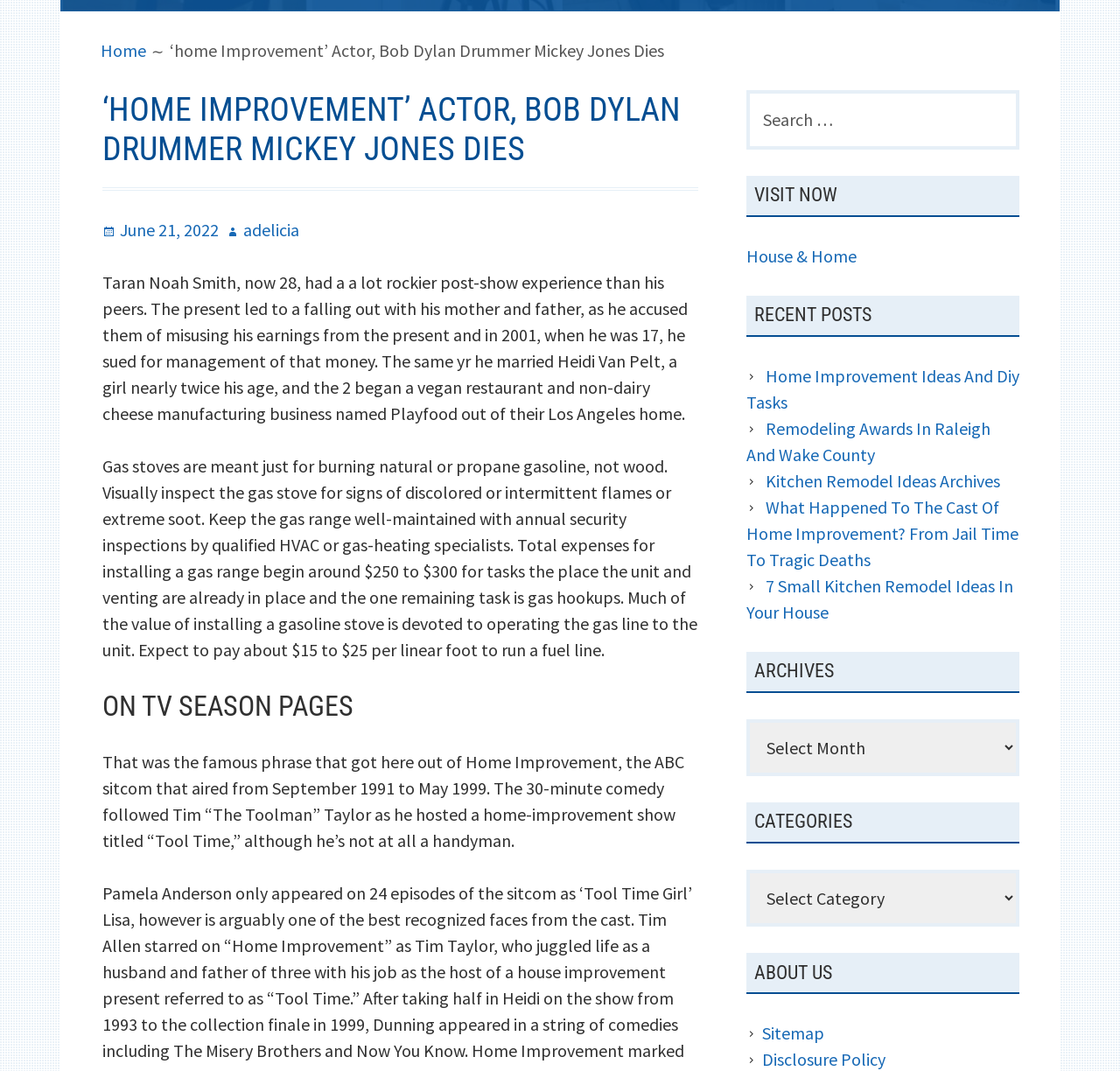Locate the UI element that matches the description Sitemap in the webpage screenshot. Return the bounding box coordinates in the format (top-left x, top-left y, bottom-right x, bottom-right y), with values ranging from 0 to 1.

[0.68, 0.954, 0.736, 0.975]